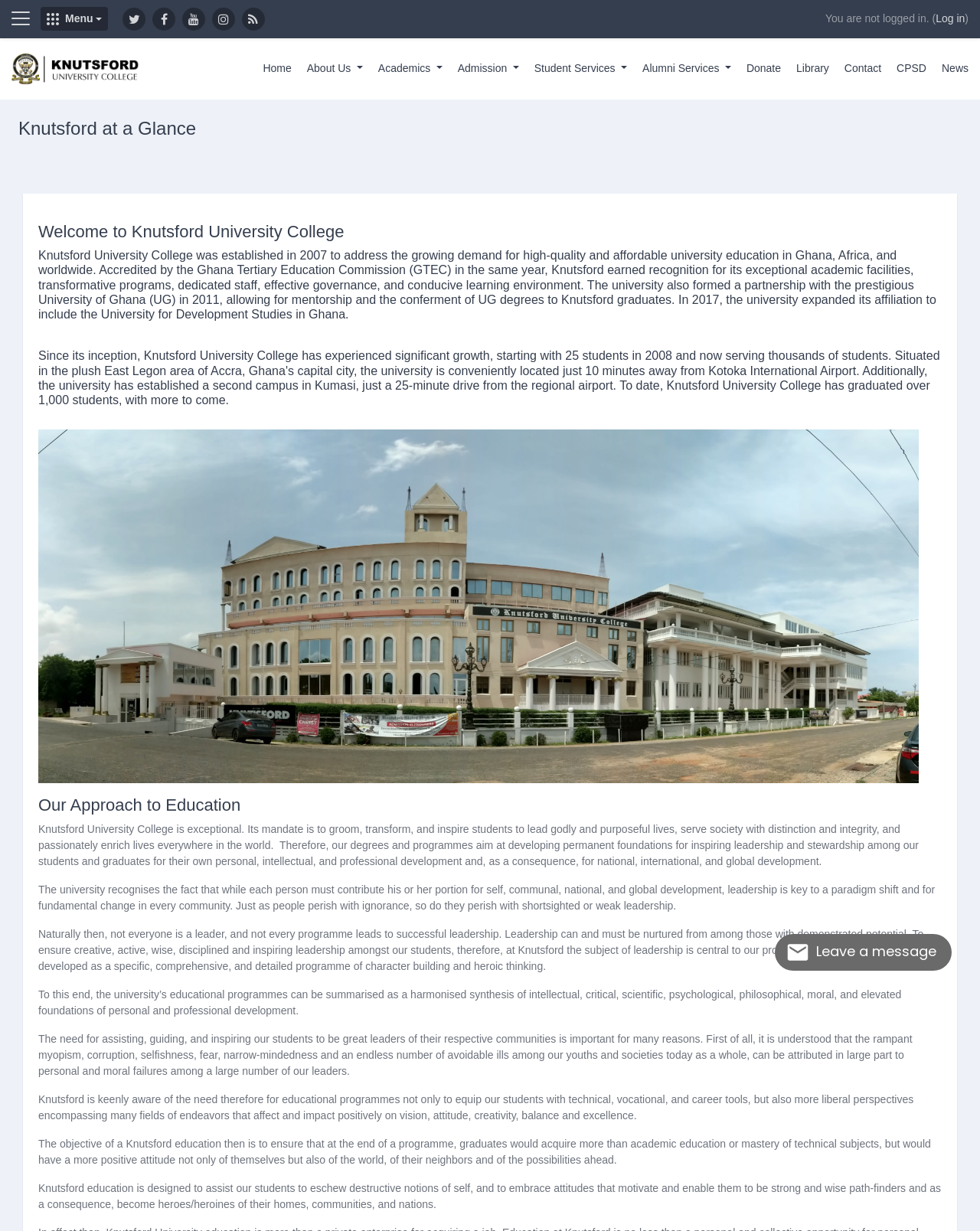Specify the bounding box coordinates for the region that must be clicked to perform the given instruction: "Visit the 'News' page".

[0.961, 0.049, 0.988, 0.062]